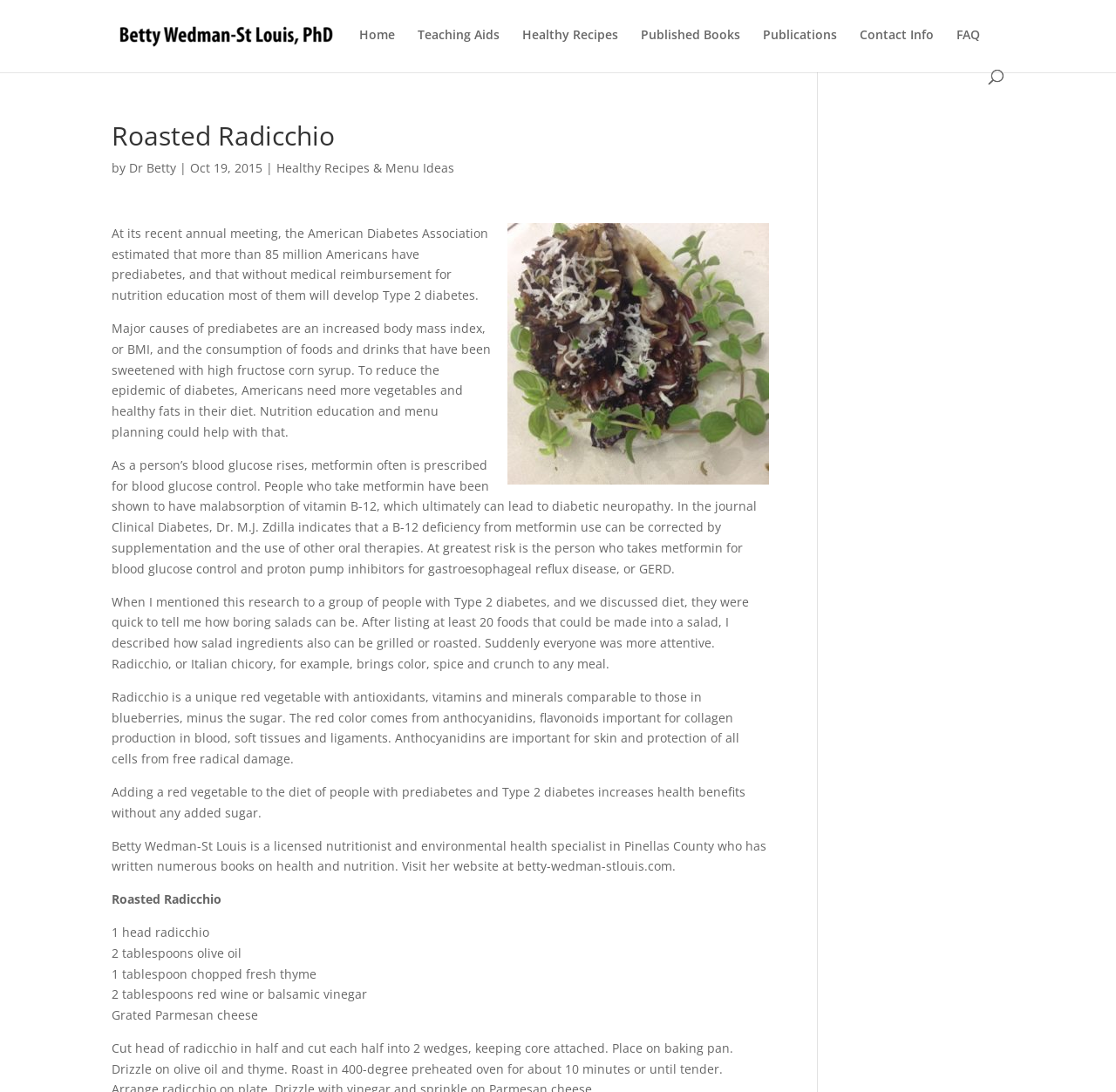Bounding box coordinates are specified in the format (top-left x, top-left y, bottom-right x, bottom-right y). All values are floating point numbers bounded between 0 and 1. Please provide the bounding box coordinate of the region this sentence describes: alt="Betty Wedman-St Louis, PhD"

[0.103, 0.024, 0.302, 0.039]